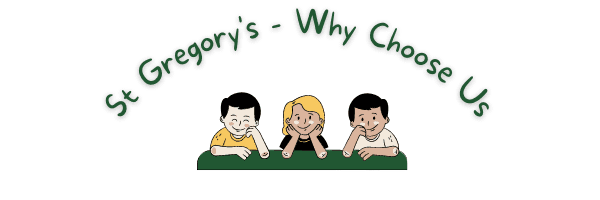Analyze the image and deliver a detailed answer to the question: What is the tone of the expressions on the children's faces?

The caption describes the expressions on the children's faces as showcasing curiosity and joy, which is in line with the school's values of togetherness and a joyful educational experience.